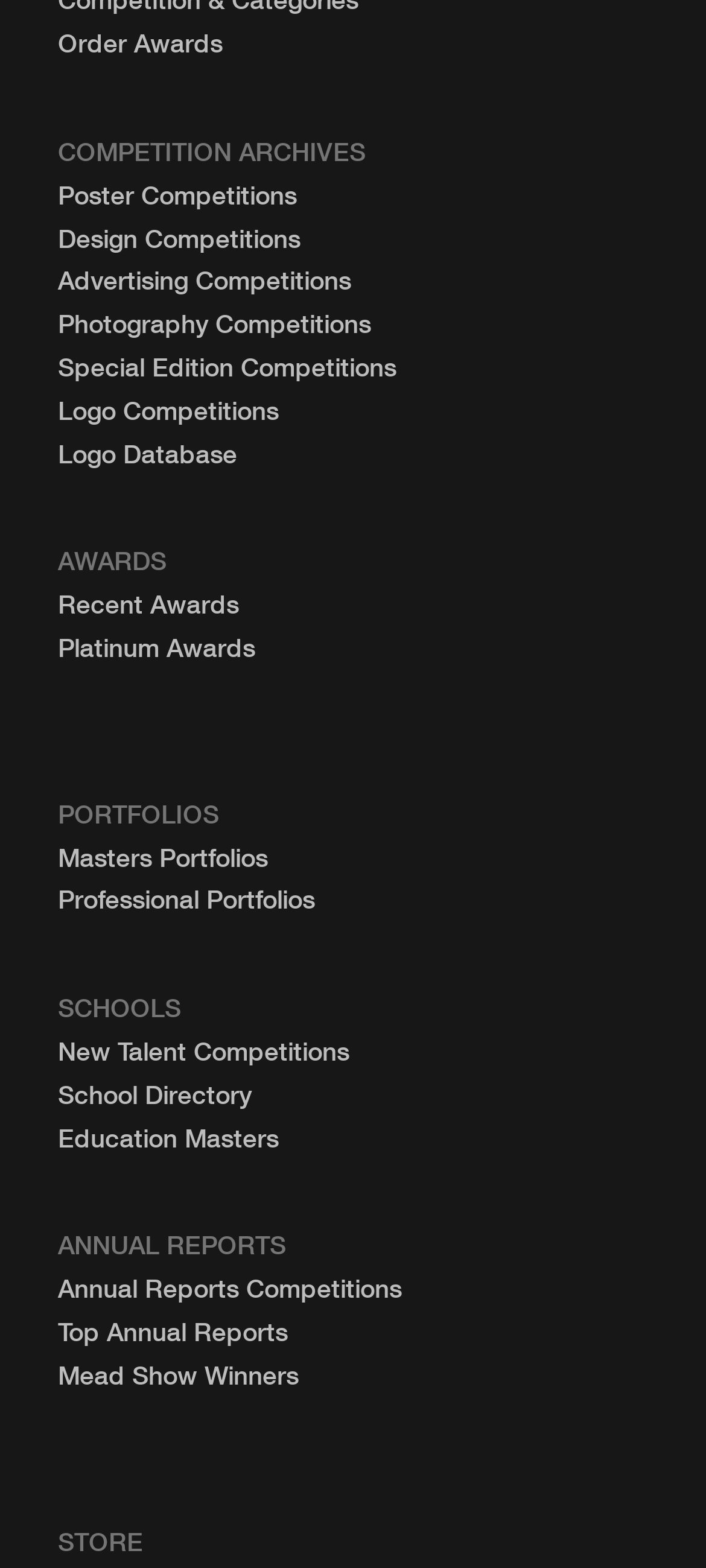Identify the bounding box coordinates for the element you need to click to achieve the following task: "Explore recent awards". The coordinates must be four float values ranging from 0 to 1, formatted as [left, top, right, bottom].

[0.082, 0.375, 0.338, 0.396]